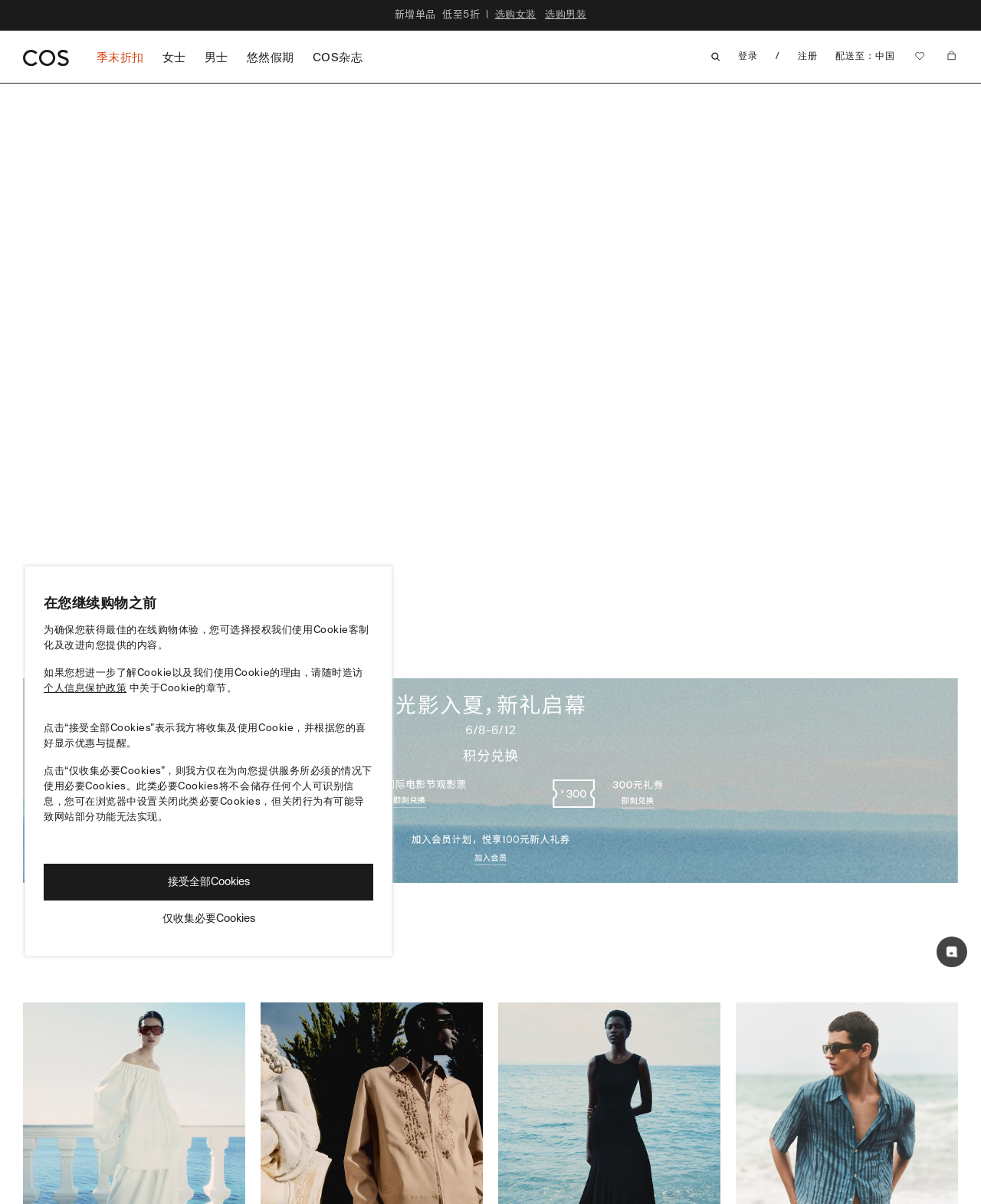Extract the bounding box coordinates of the UI element described: "parent_node: 季末折扣女士男士悠然假期COS杂志". Provide the coordinates in the format [left, top, right, bottom] with values ranging from 0 to 1.

[0.023, 0.035, 0.097, 0.062]